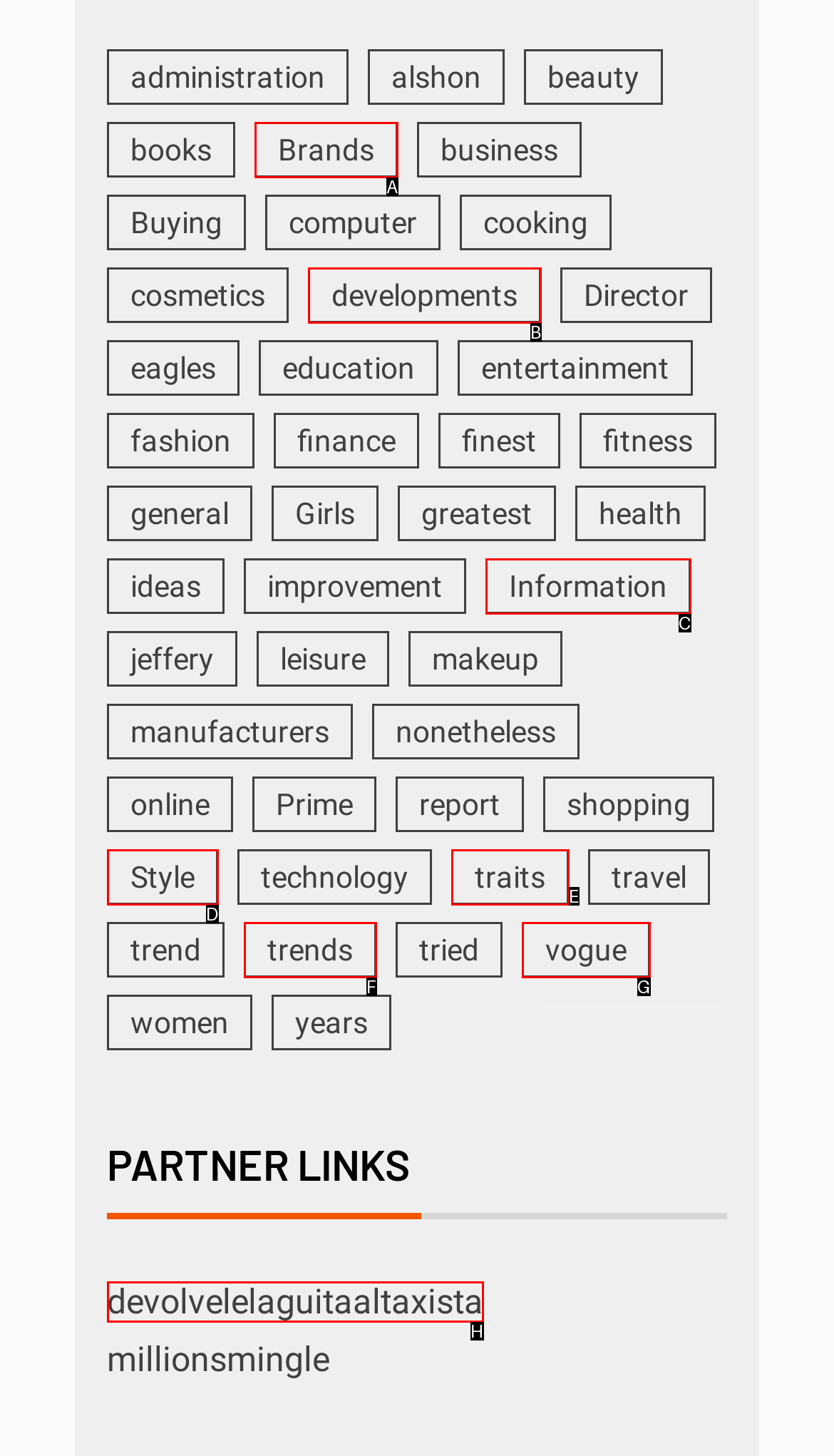Assess the description: SPRAY SHOP USA and select the option that matches. Provide the letter of the chosen option directly from the given choices.

None